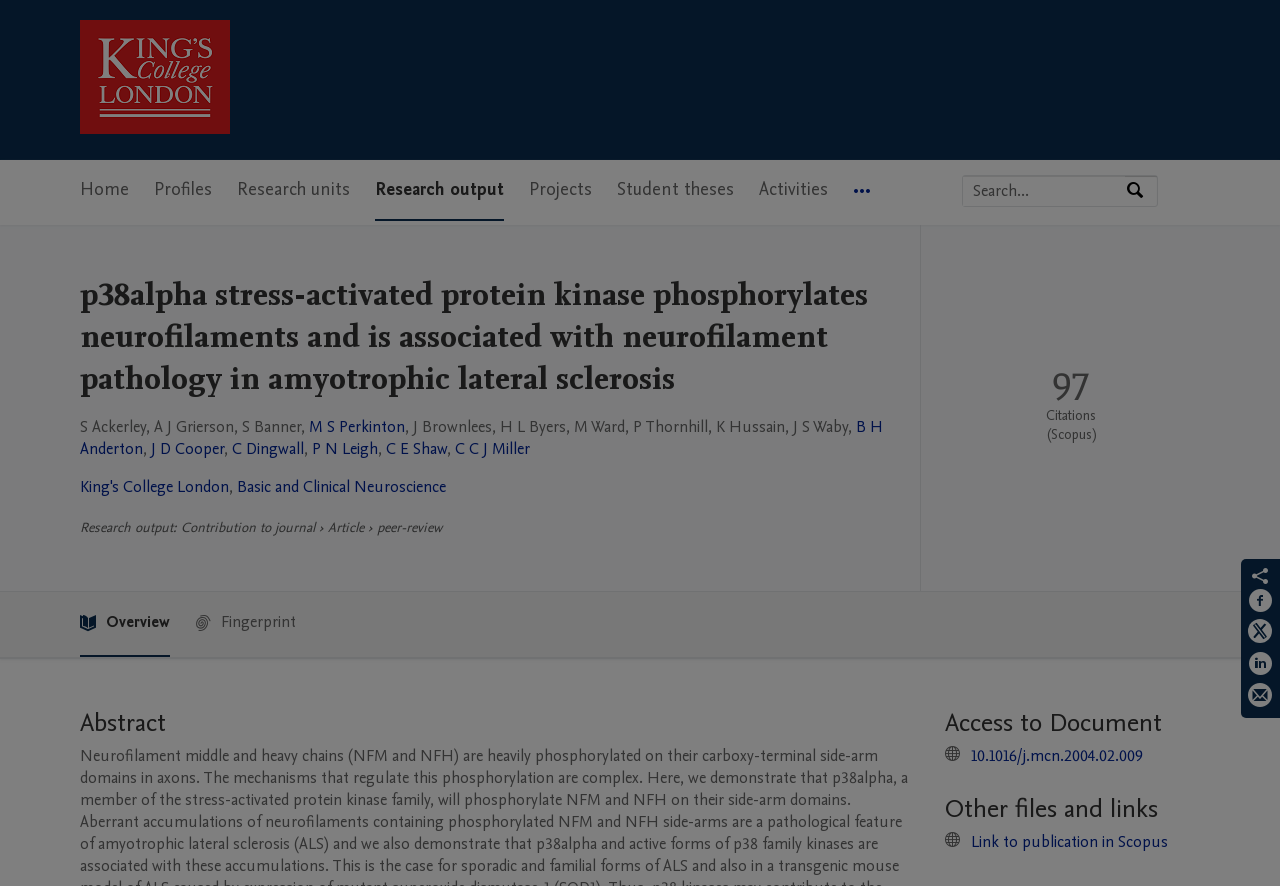Please identify the coordinates of the bounding box that should be clicked to fulfill this instruction: "View research output".

[0.062, 0.584, 0.135, 0.606]